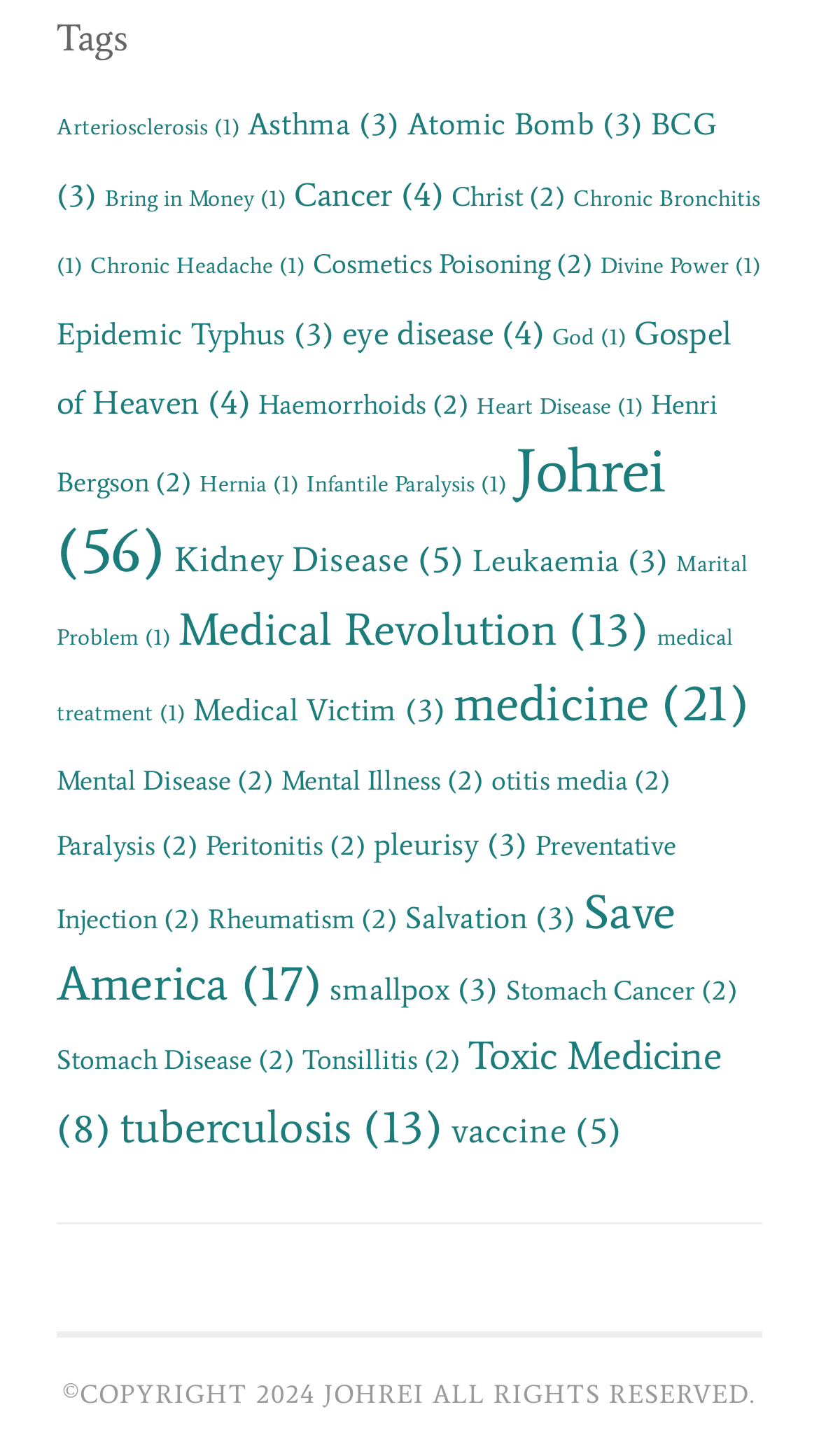Determine the bounding box coordinates for the area you should click to complete the following instruction: "Explore Atomic Bomb topics".

[0.497, 0.073, 0.785, 0.099]